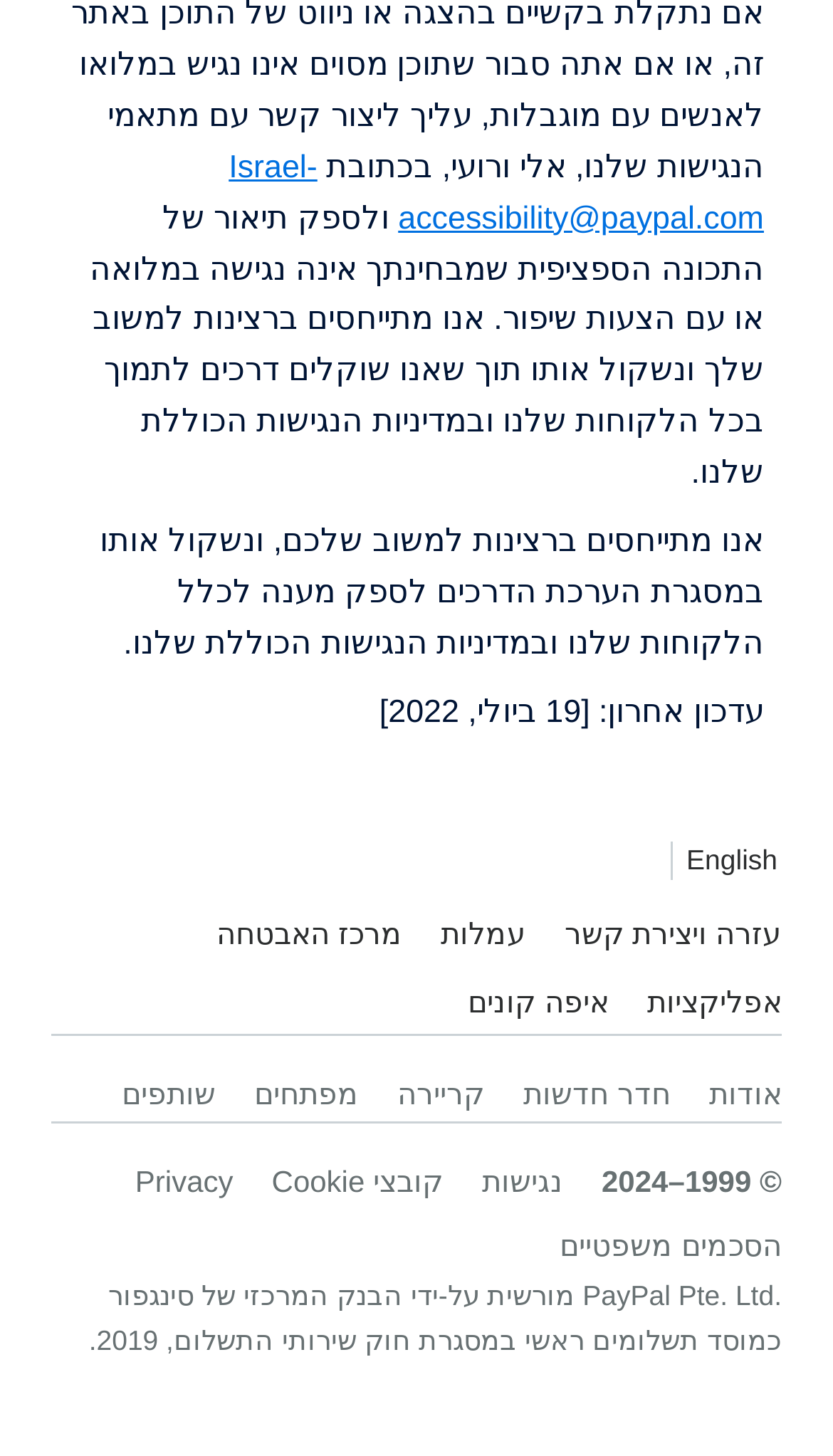Specify the bounding box coordinates of the area to click in order to execute this command: 'Switch to English'. The coordinates should consist of four float numbers ranging from 0 to 1, and should be formatted as [left, top, right, bottom].

[0.806, 0.577, 0.933, 0.604]